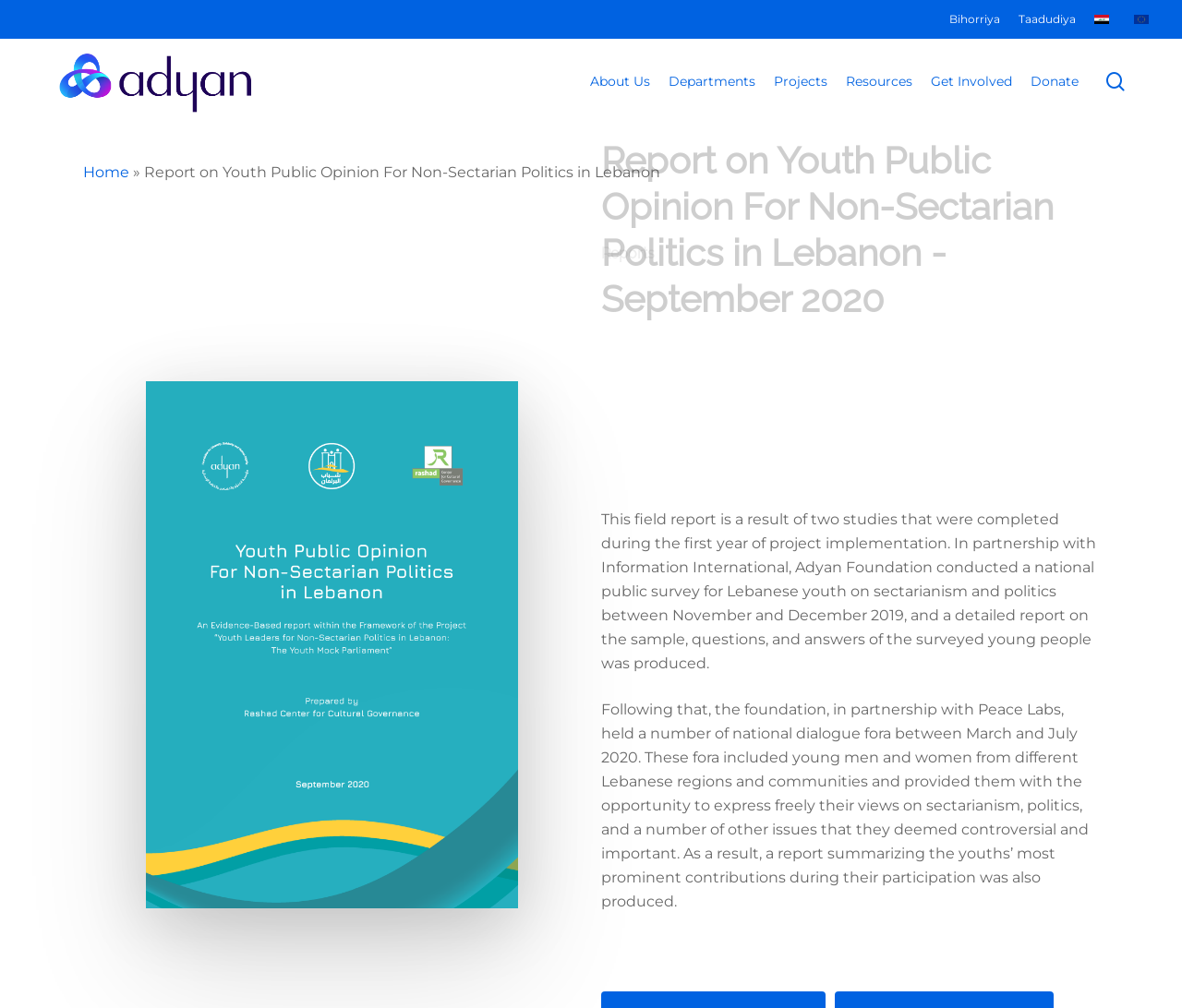Please specify the coordinates of the bounding box for the element that should be clicked to carry out this instruction: "Search for a keyword". The coordinates must be four float numbers between 0 and 1, formatted as [left, top, right, bottom].

[0.07, 0.169, 0.93, 0.239]